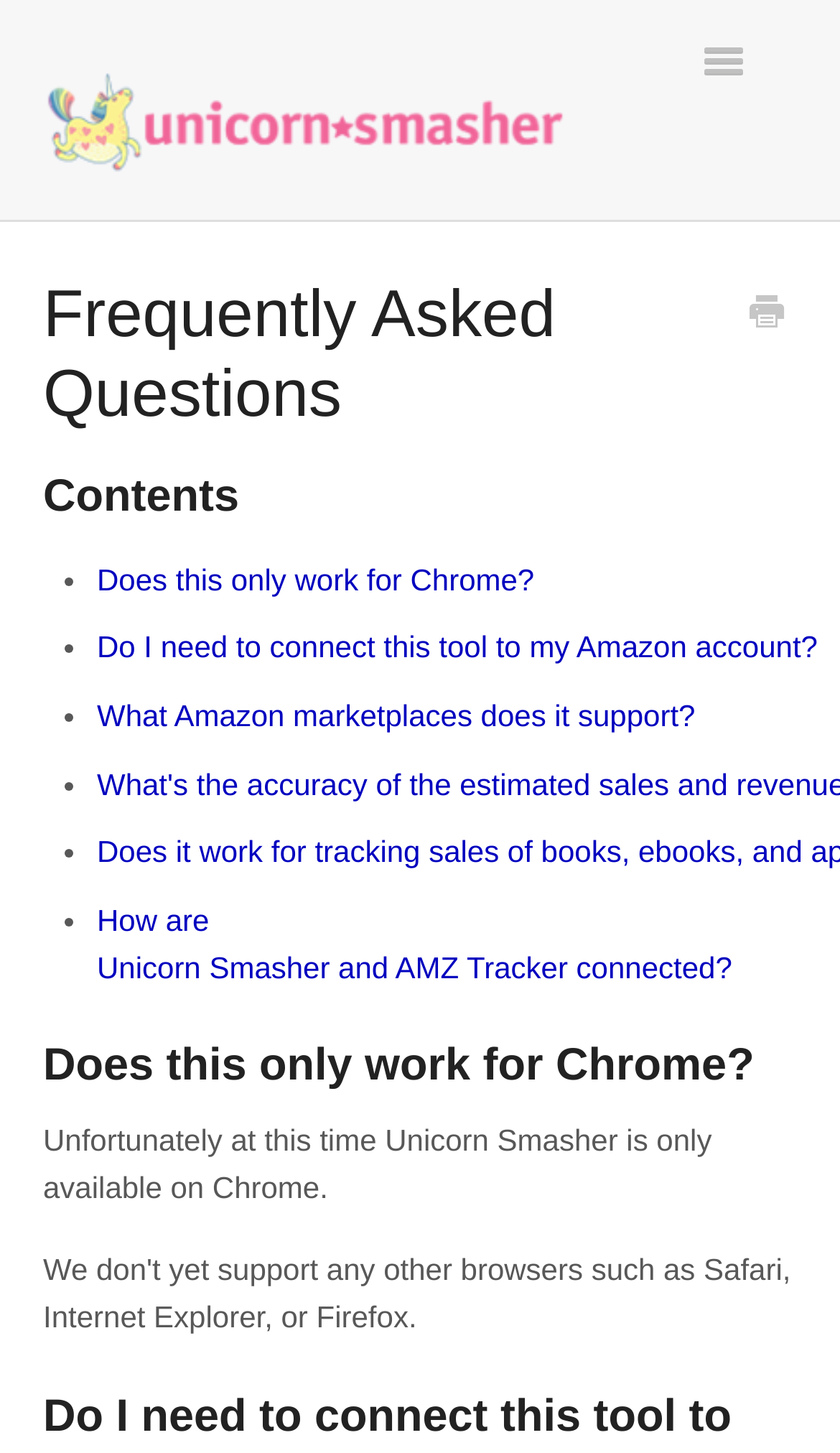Describe the entire webpage, focusing on both content and design.

The webpage is a help center page for Unicorn Smasher, specifically a Frequently Asked Questions (FAQ) section. At the top left, there is a link to the Unicorn Smasher Help Center, accompanied by an image with the same name. On the top right, there is a button to toggle navigation.

Below the top section, there is a heading that reads "Frequently Asked Questions". To the right of this heading, there is a link to print the article. Underneath, there is another heading that reads "Contents", which is followed by a list of questions. Each question is marked with a bullet point (•) and is a link to a specific section of the FAQ.

The first question is "Does this only work for Chrome?", which is followed by "Do I need to connect this tool to my Amazon account?", "What Amazon marketplaces does it support?", and several other questions. Each question is positioned below the previous one, with a small gap in between.

When you click on the first question, it takes you to a section with a heading that reads "Does this only work for Chrome?". Below this heading, there is a paragraph of text that answers the question, stating that Unicorn Smasher is only available on Chrome at this time.